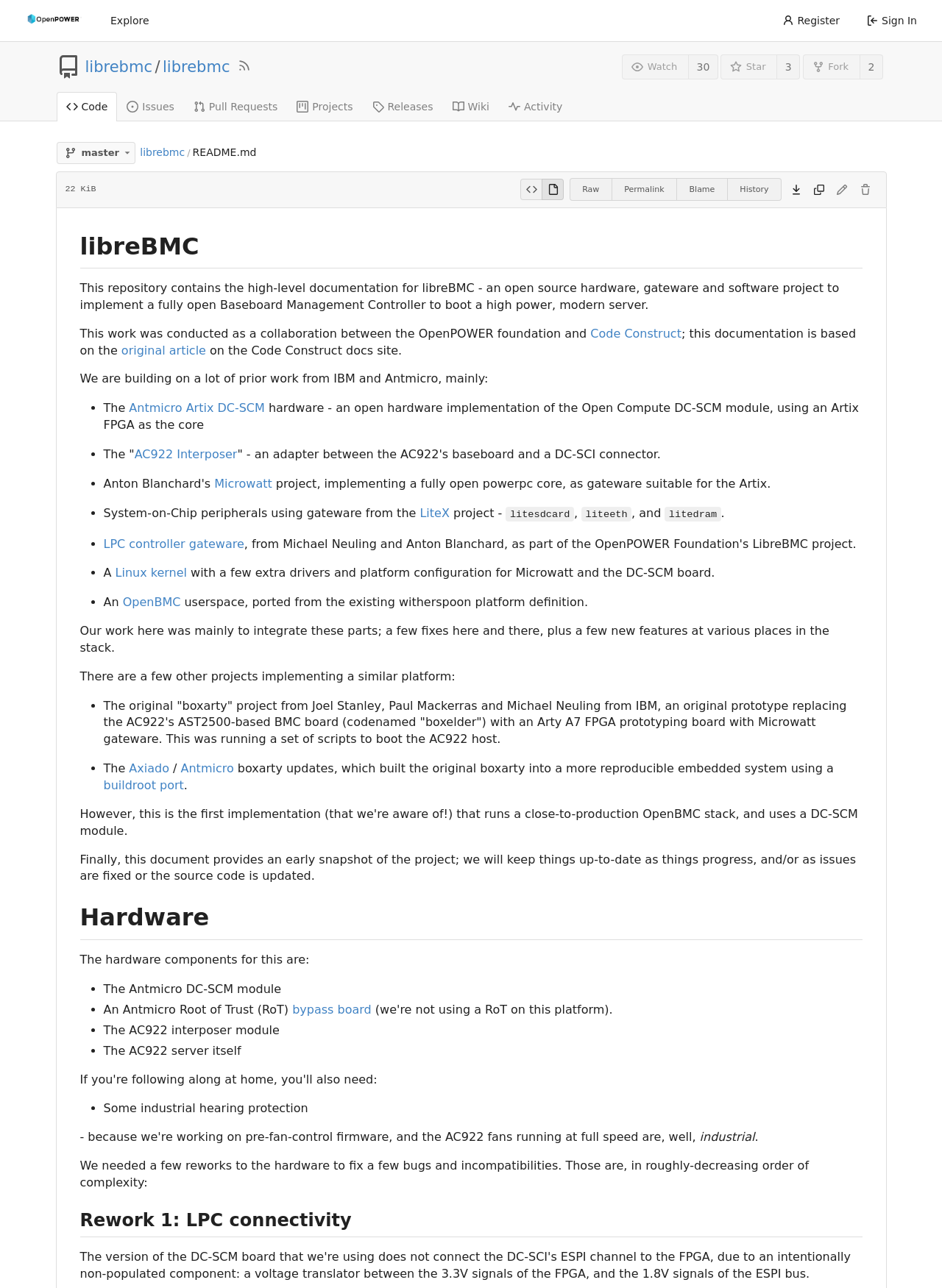Find the bounding box coordinates for the area you need to click to carry out the instruction: "Click on the 'librebmc' link". The coordinates should be four float numbers between 0 and 1, indicated as [left, top, right, bottom].

[0.09, 0.046, 0.162, 0.058]